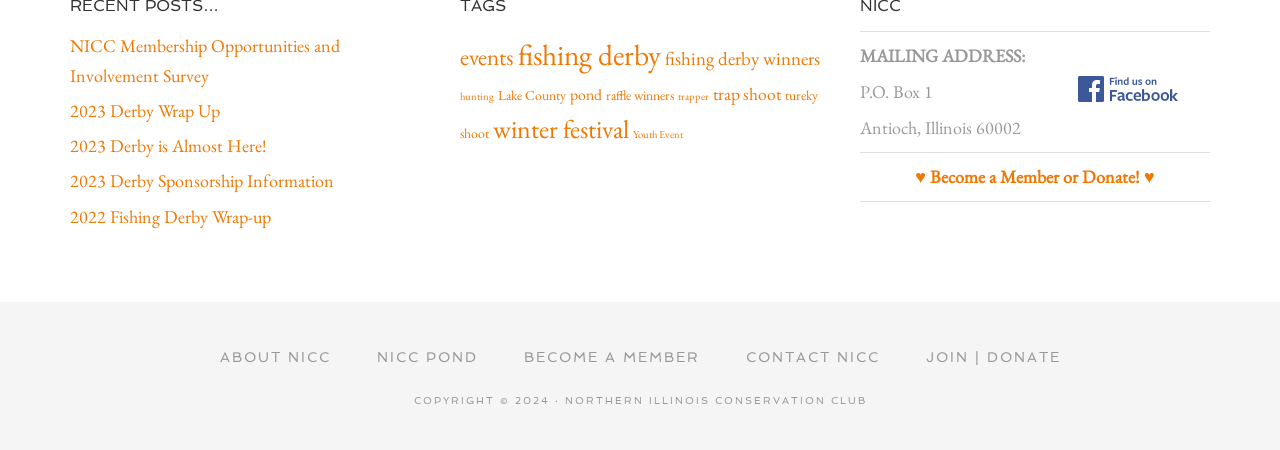Determine the bounding box coordinates for the clickable element to execute this instruction: "Click on NICC Membership Opportunities and Involvement Survey". Provide the coordinates as four float numbers between 0 and 1, i.e., [left, top, right, bottom].

[0.055, 0.076, 0.266, 0.192]